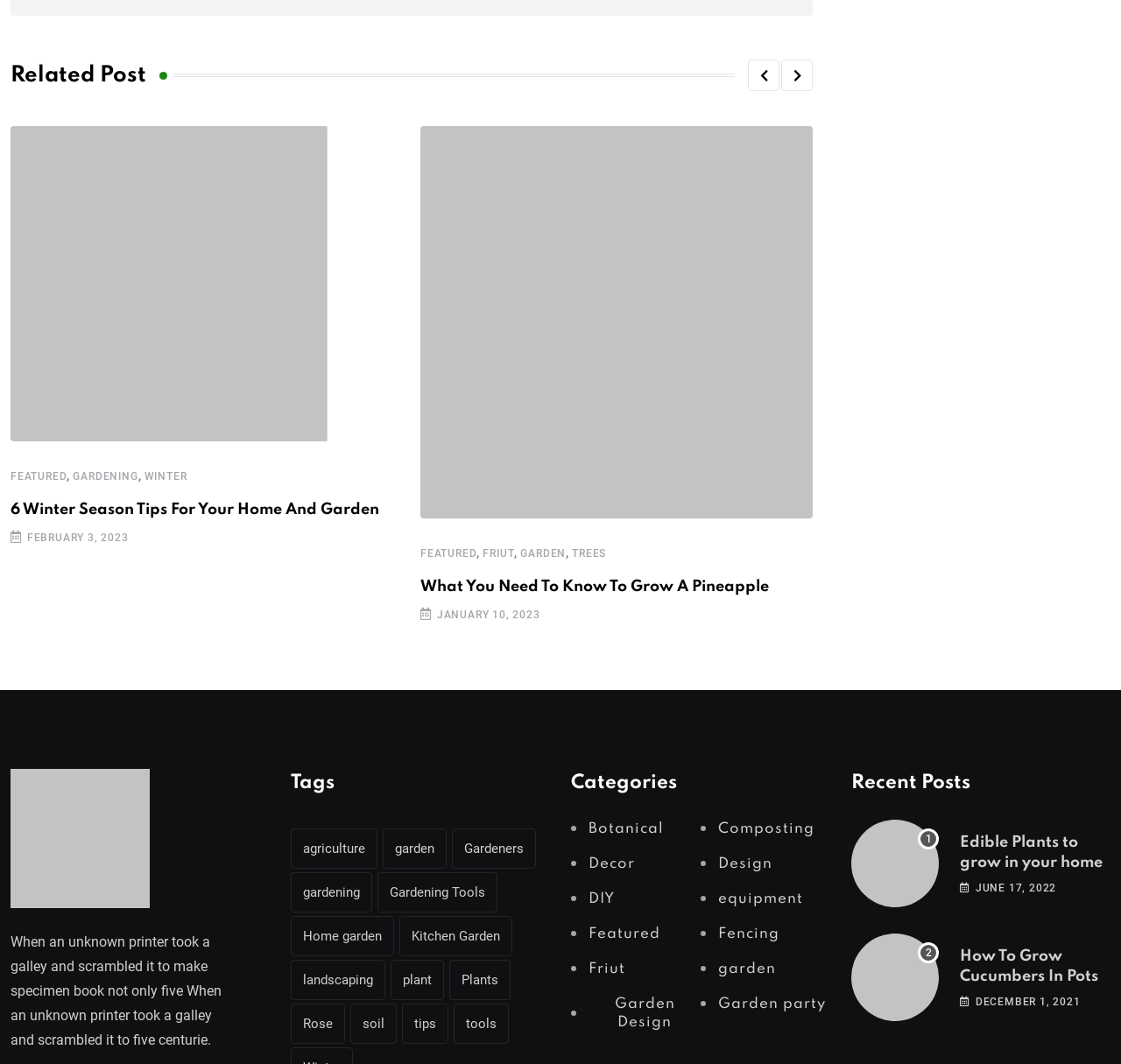Please locate the bounding box coordinates for the element that should be clicked to achieve the following instruction: "Click the 'Botanical' link". Ensure the coordinates are given as four float numbers between 0 and 1, i.e., [left, top, right, bottom].

[0.509, 0.77, 0.625, 0.787]